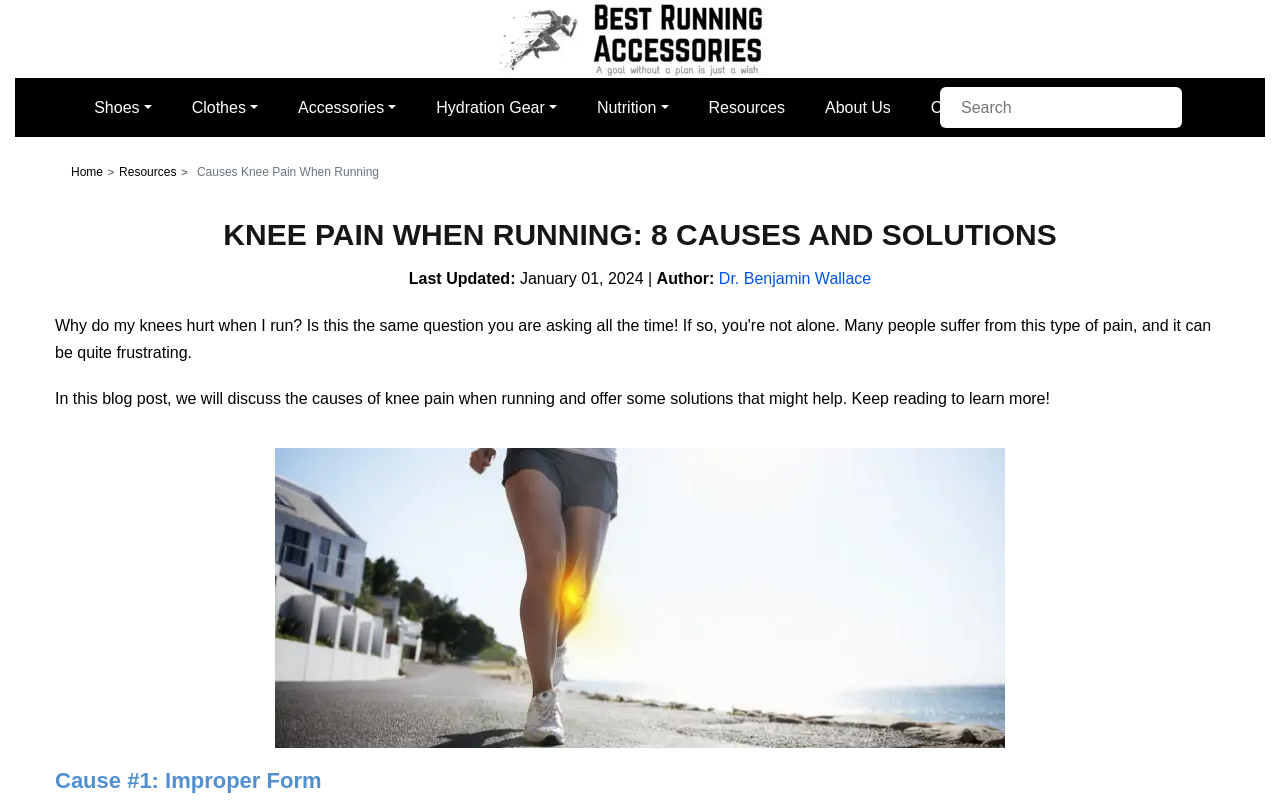Locate the bounding box coordinates of the area you need to click to fulfill this instruction: 'learn about the author'. The coordinates must be in the form of four float numbers ranging from 0 to 1: [left, top, right, bottom].

[0.562, 0.335, 0.681, 0.357]